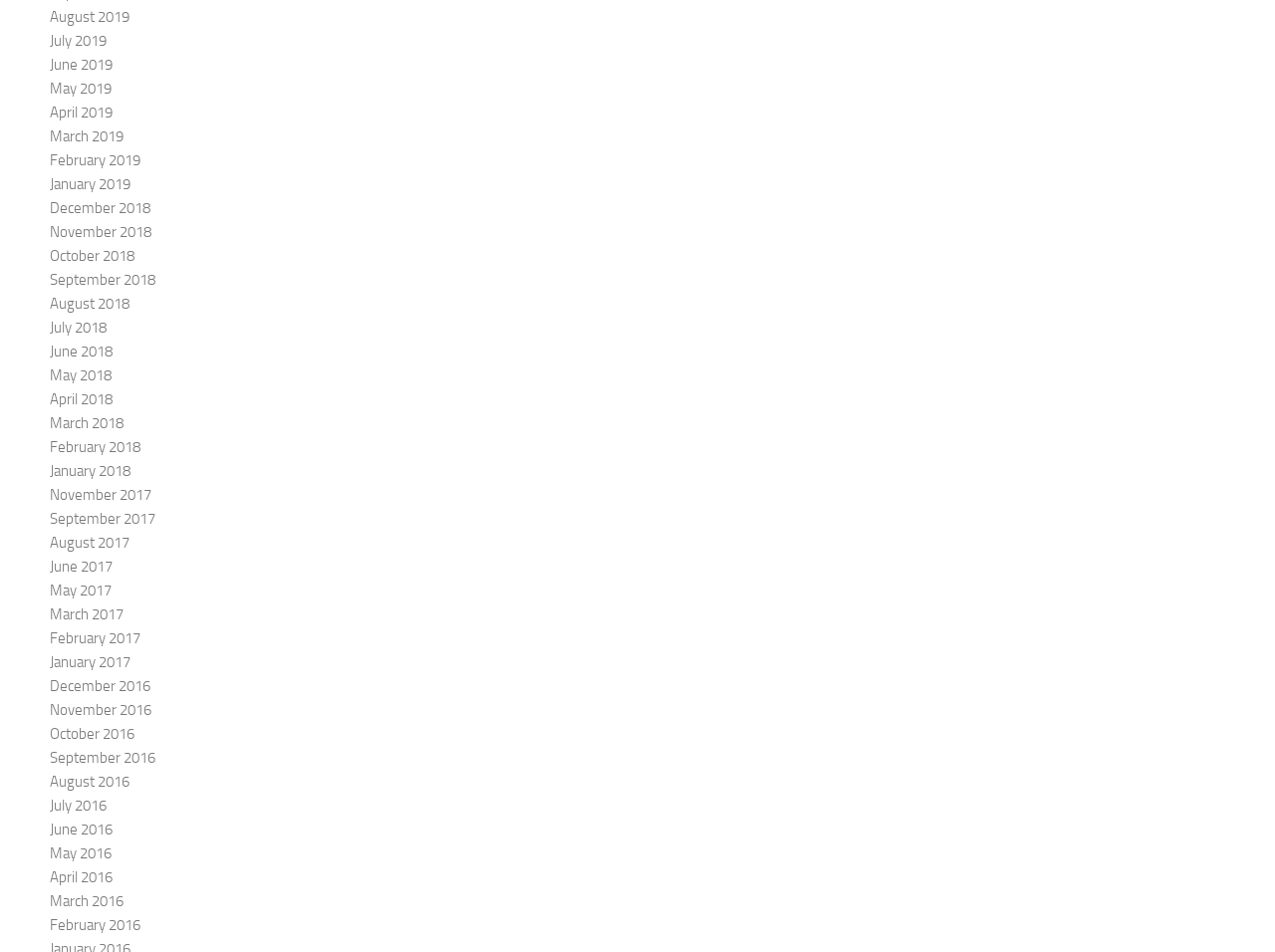Please determine the bounding box coordinates for the element that should be clicked to follow these instructions: "View August 2019".

[0.039, 0.009, 0.102, 0.028]